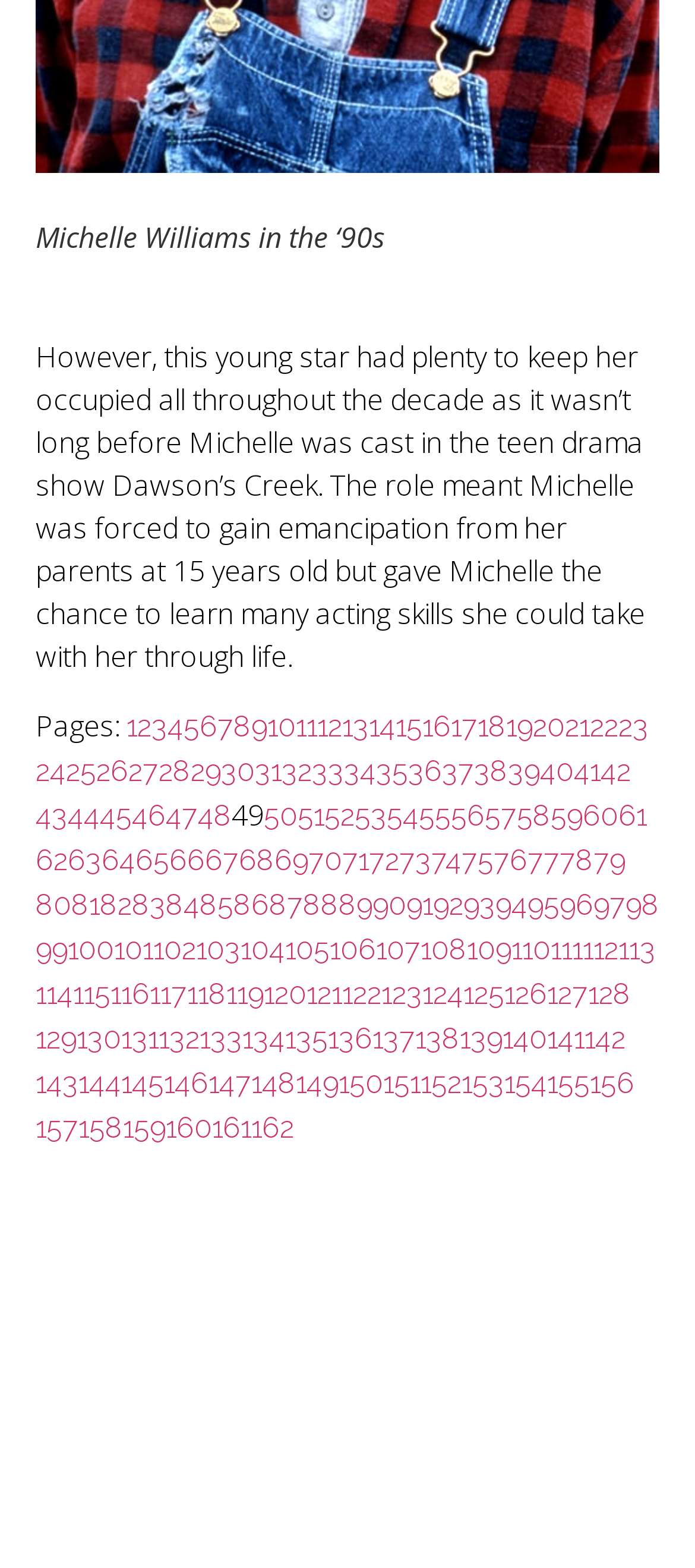Reply to the question with a brief word or phrase: At what age did Michelle Williams gain emancipation from her parents?

15